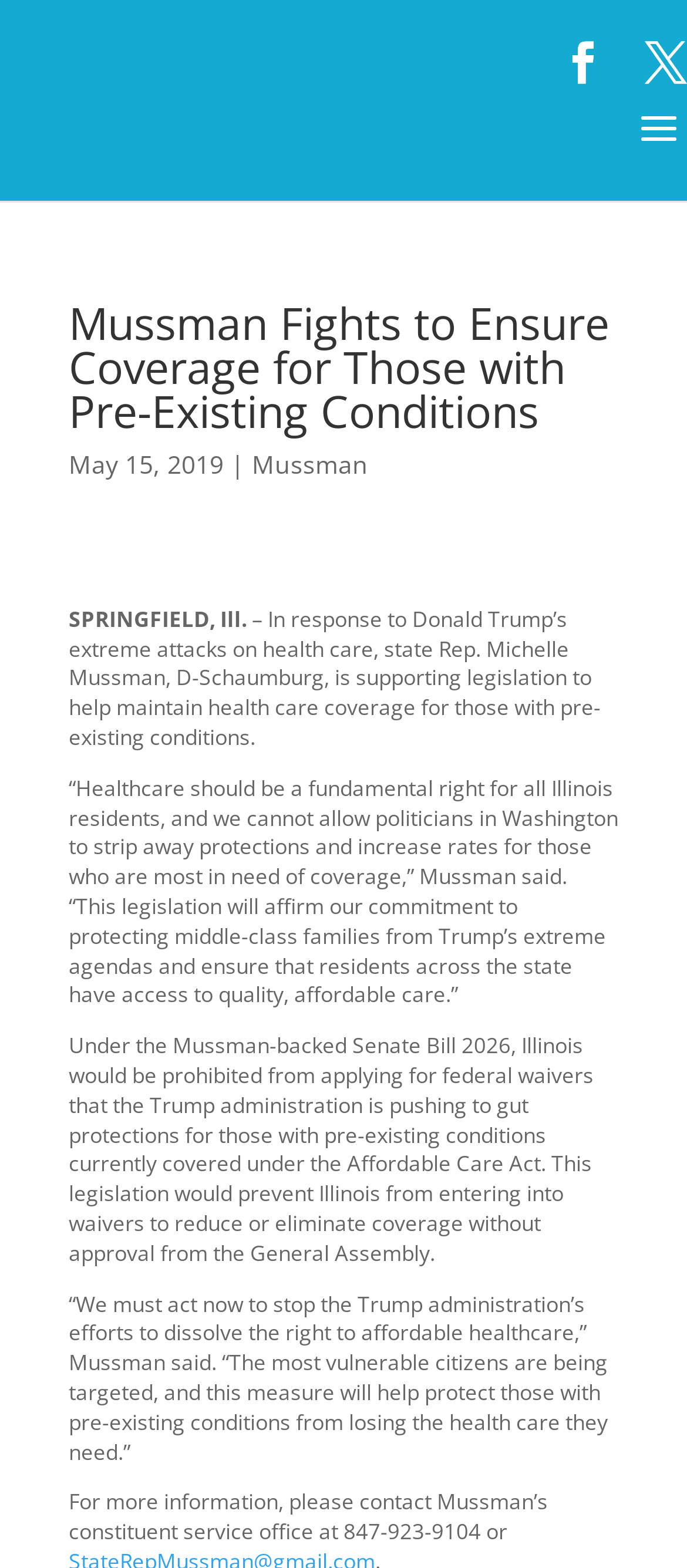Who is quoted in the article?
From the screenshot, supply a one-word or short-phrase answer.

Michelle Mussman